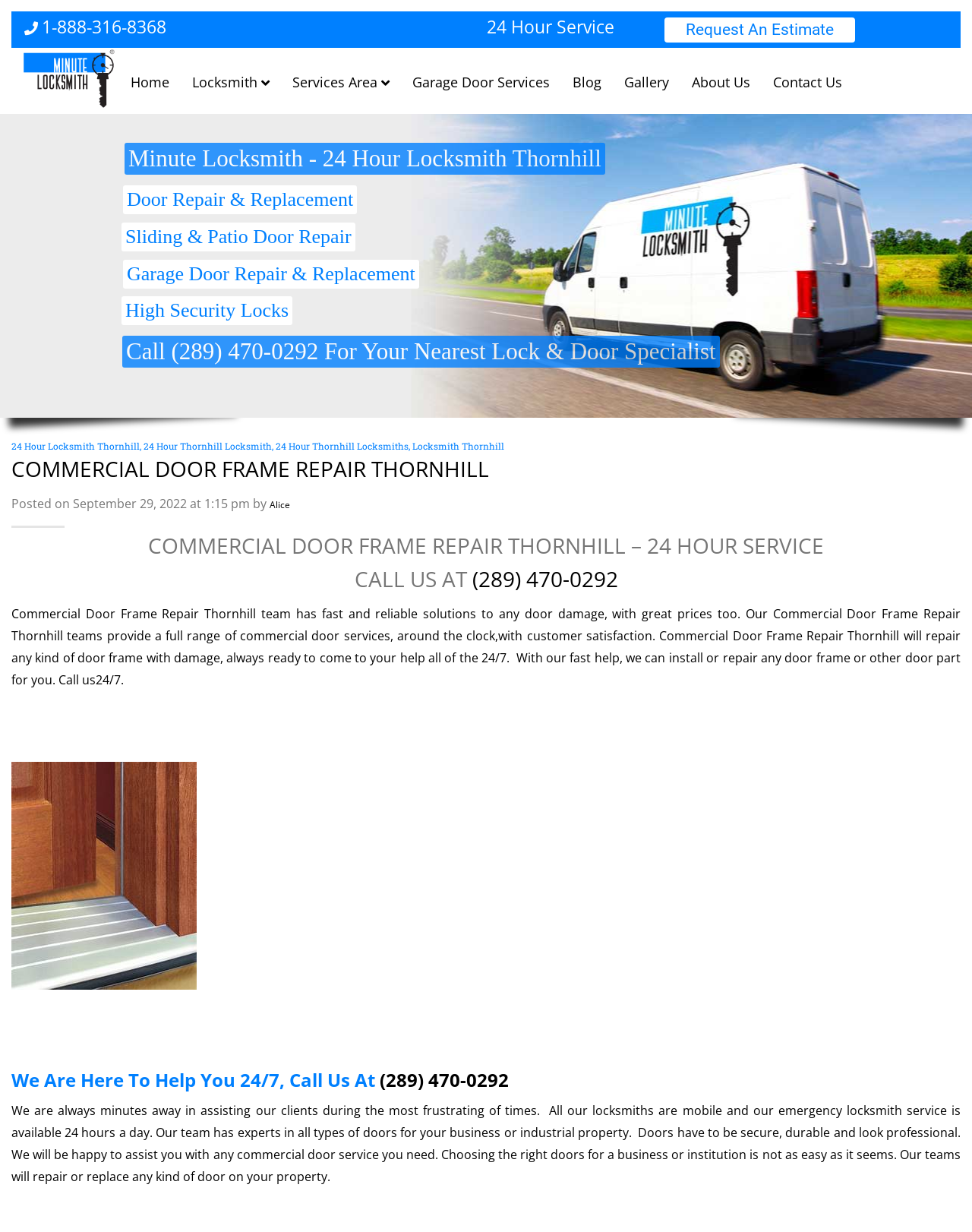Please indicate the bounding box coordinates of the element's region to be clicked to achieve the instruction: "Search on the website". Provide the coordinates as four float numbers between 0 and 1, i.e., [left, top, right, bottom].

None